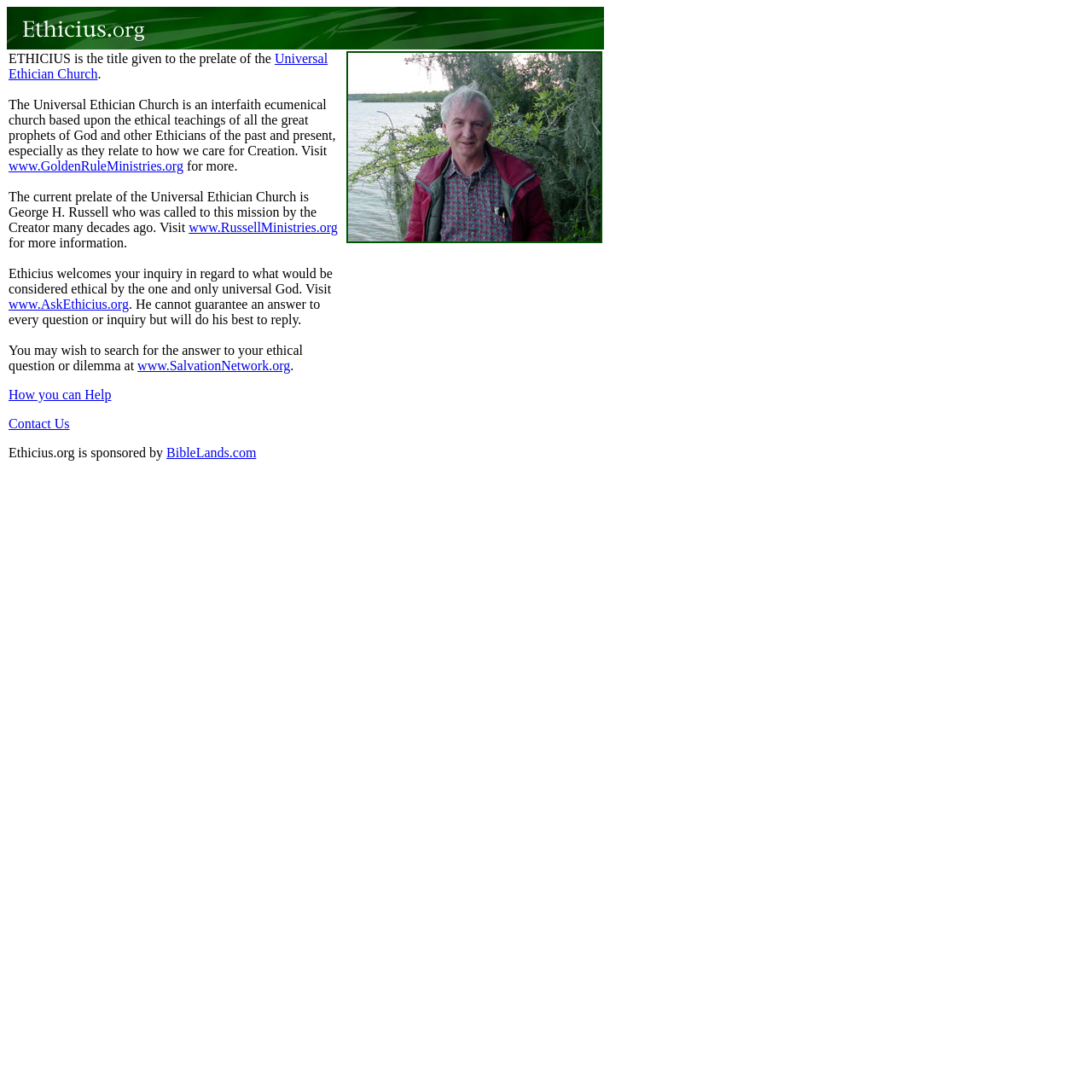Locate the bounding box coordinates of the area you need to click to fulfill this instruction: 'Visit the Universal Ethician Church website'. The coordinates must be in the form of four float numbers ranging from 0 to 1: [left, top, right, bottom].

[0.008, 0.047, 0.3, 0.074]